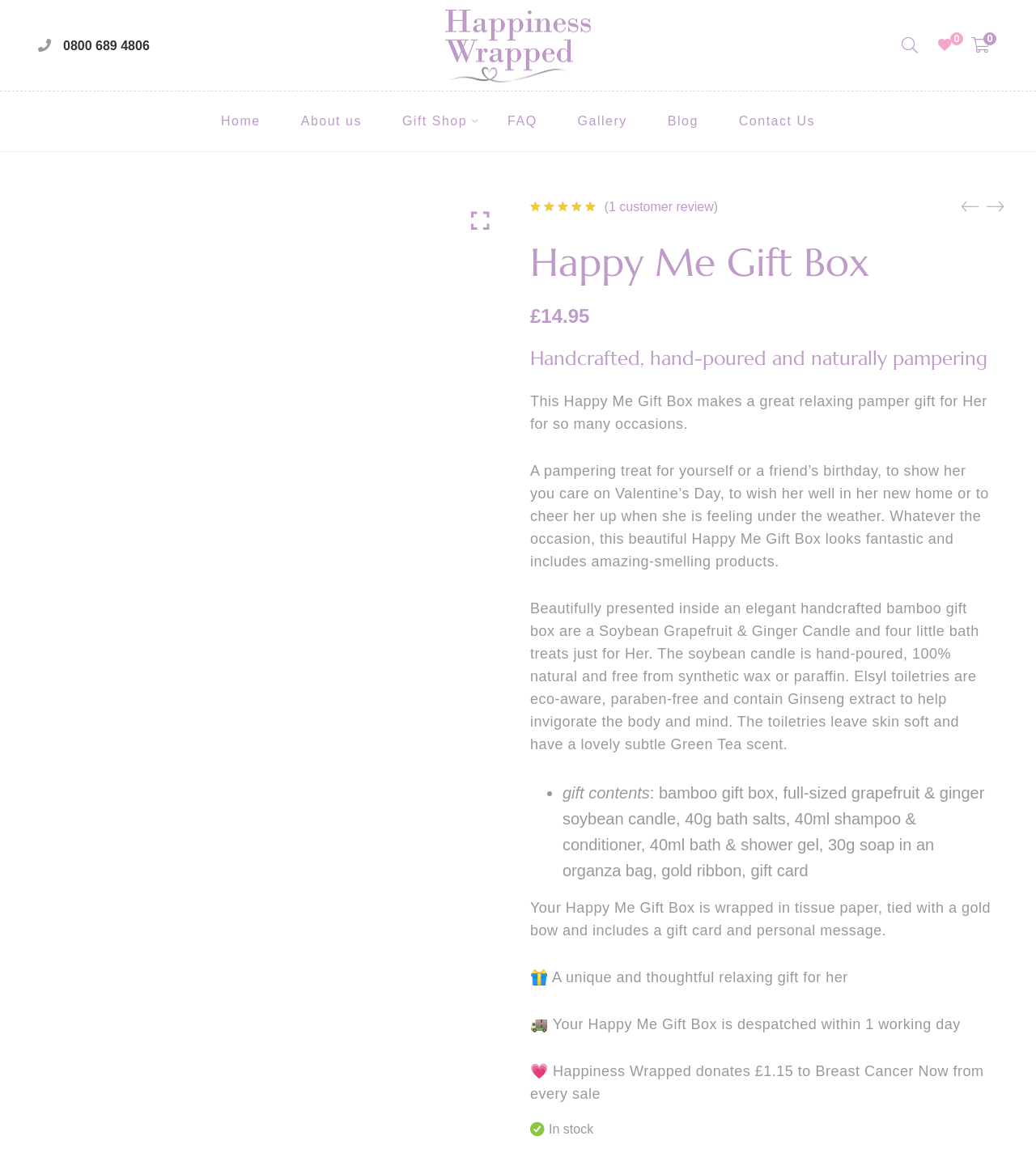Find the bounding box coordinates of the area to click in order to follow the instruction: "Go back to top".

[0.938, 0.839, 0.977, 0.874]